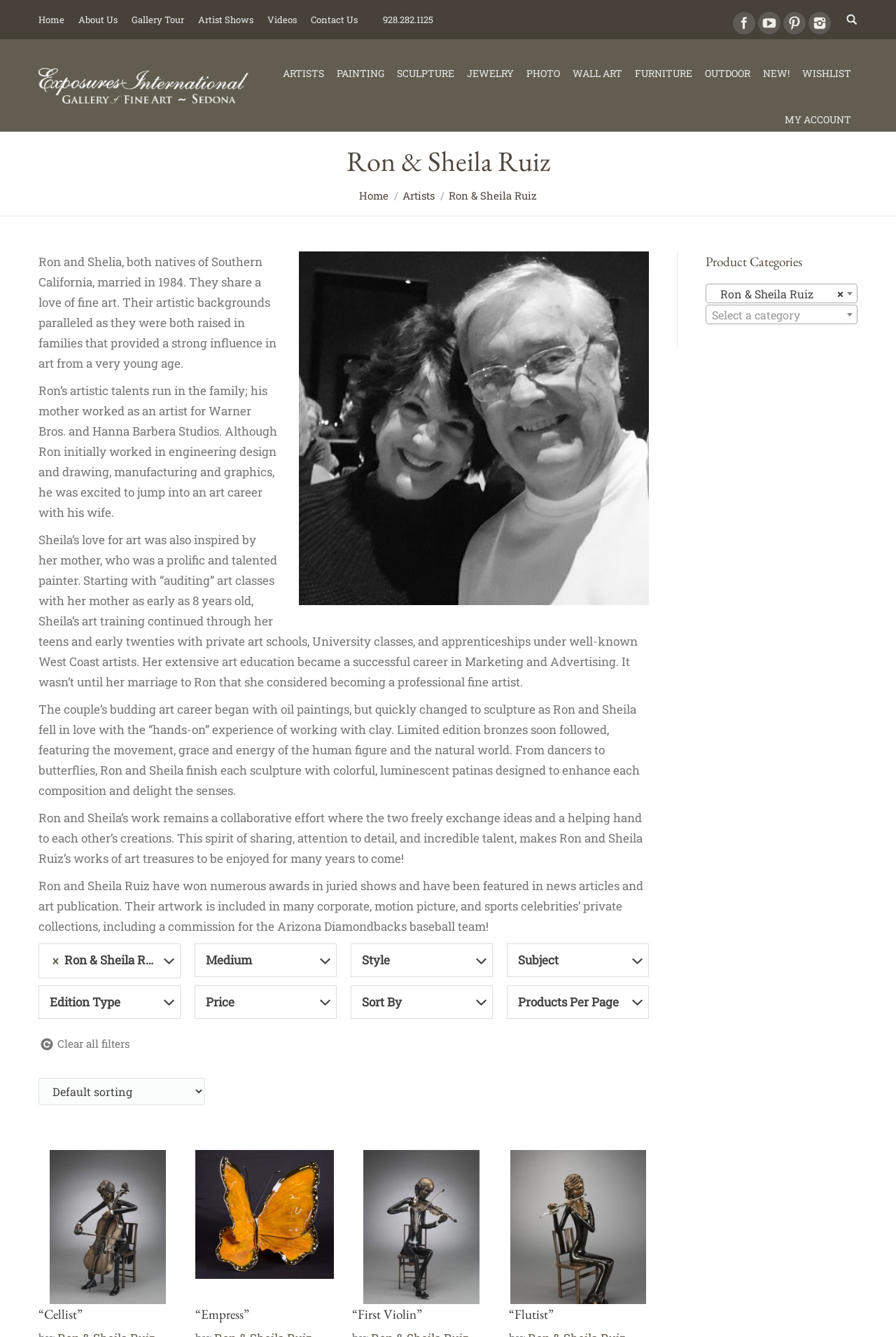Answer the question below with a single word or a brief phrase: 
What is the name of the first sculpture shown in the webpage?

Cellist